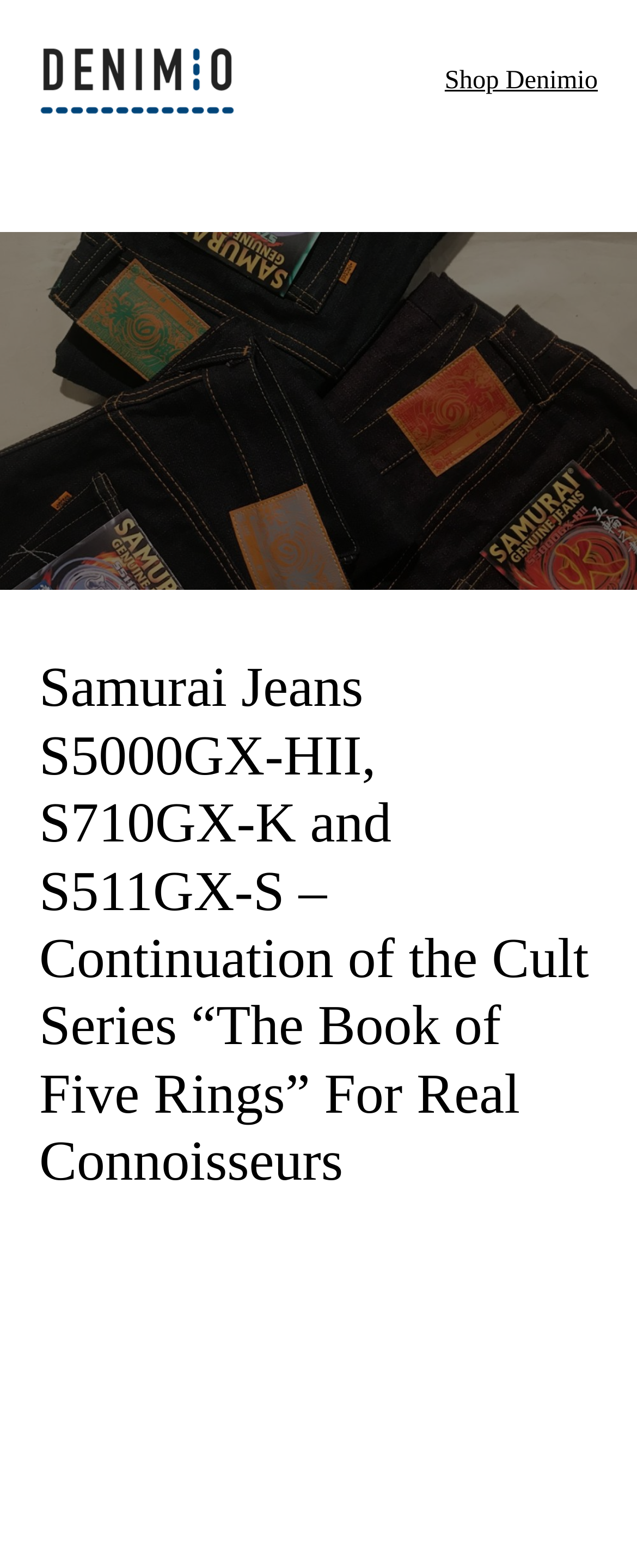What is the purpose of the webpage?
Answer the question with just one word or phrase using the image.

To showcase jeans